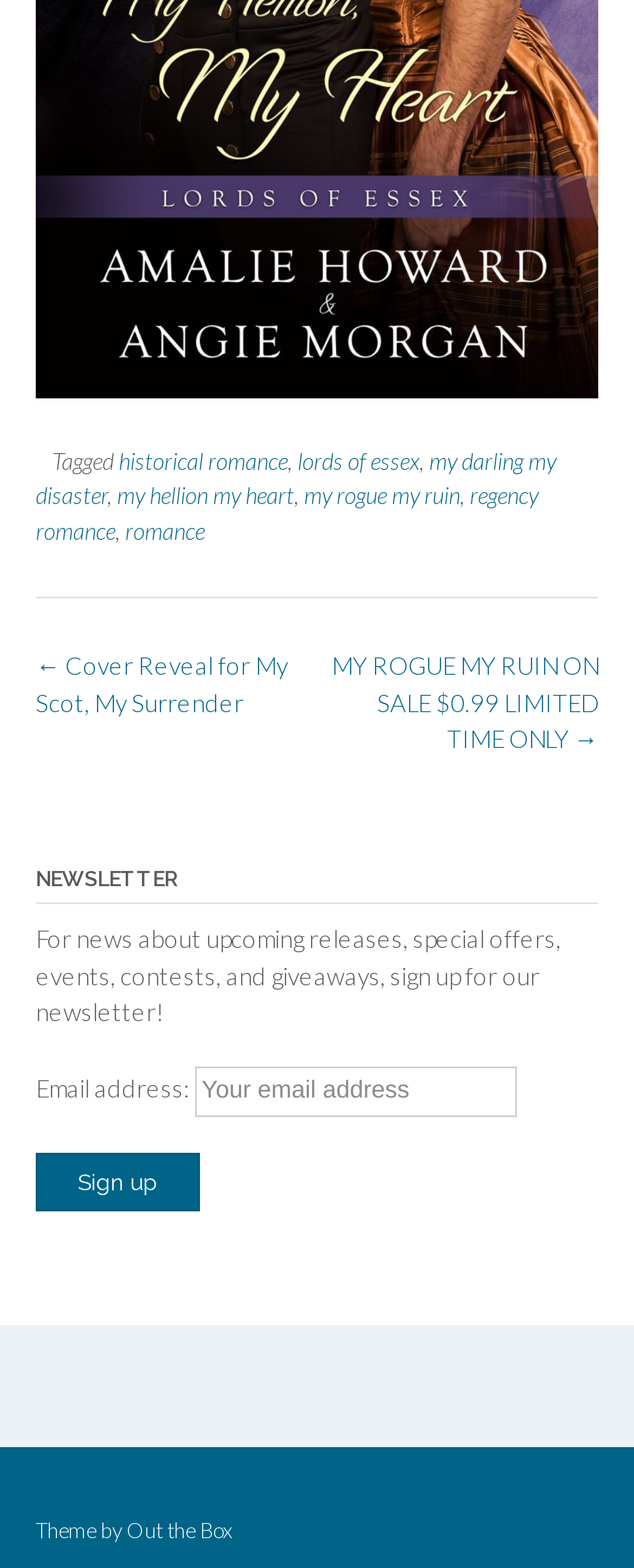Identify the bounding box of the HTML element described as: "Out the Box".

[0.2, 0.968, 0.367, 0.984]